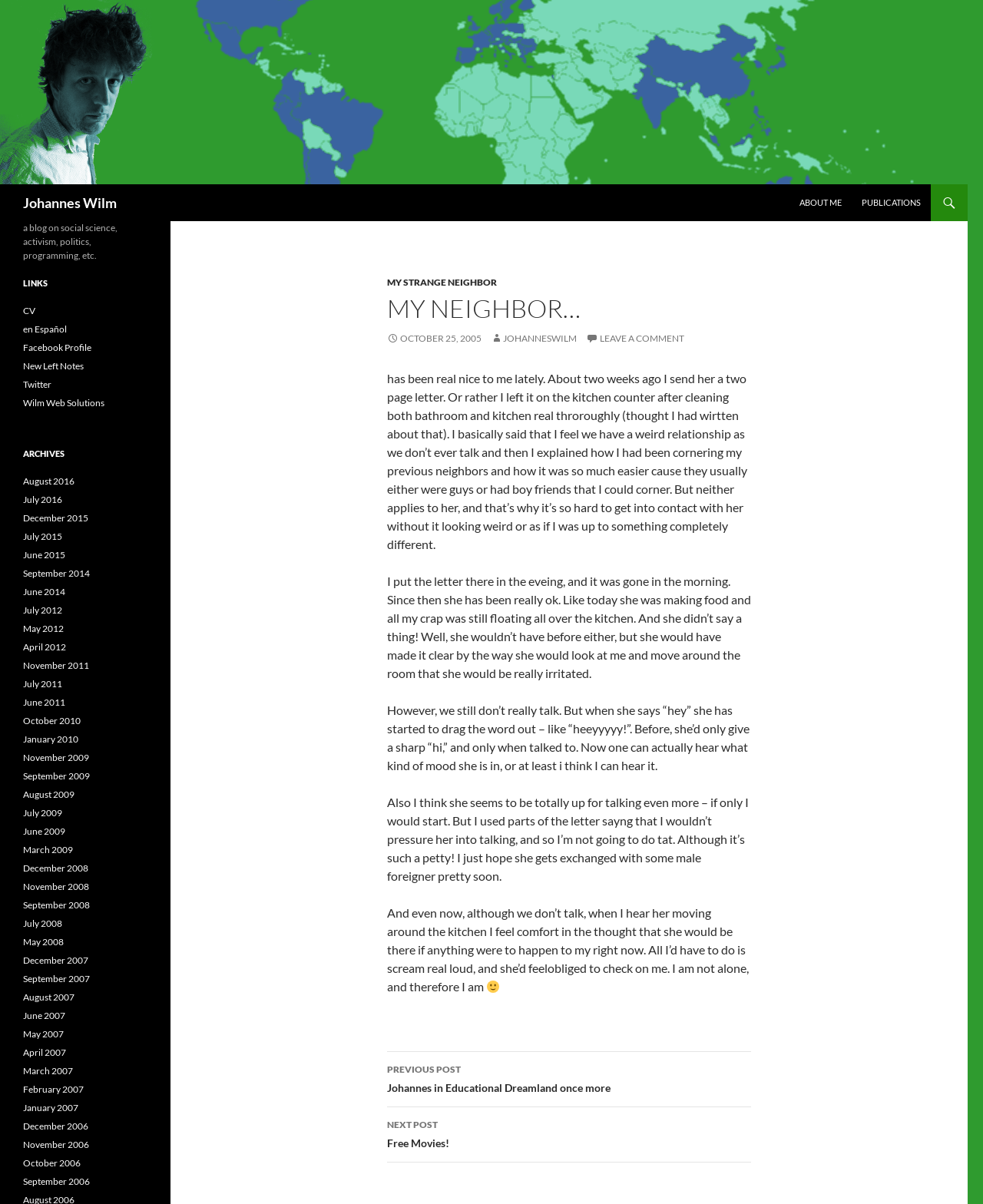Bounding box coordinates are specified in the format (top-left x, top-left y, bottom-right x, bottom-right y). All values are floating point numbers bounded between 0 and 1. Please provide the bounding box coordinate of the region this sentence describes: June 2011

[0.023, 0.578, 0.066, 0.588]